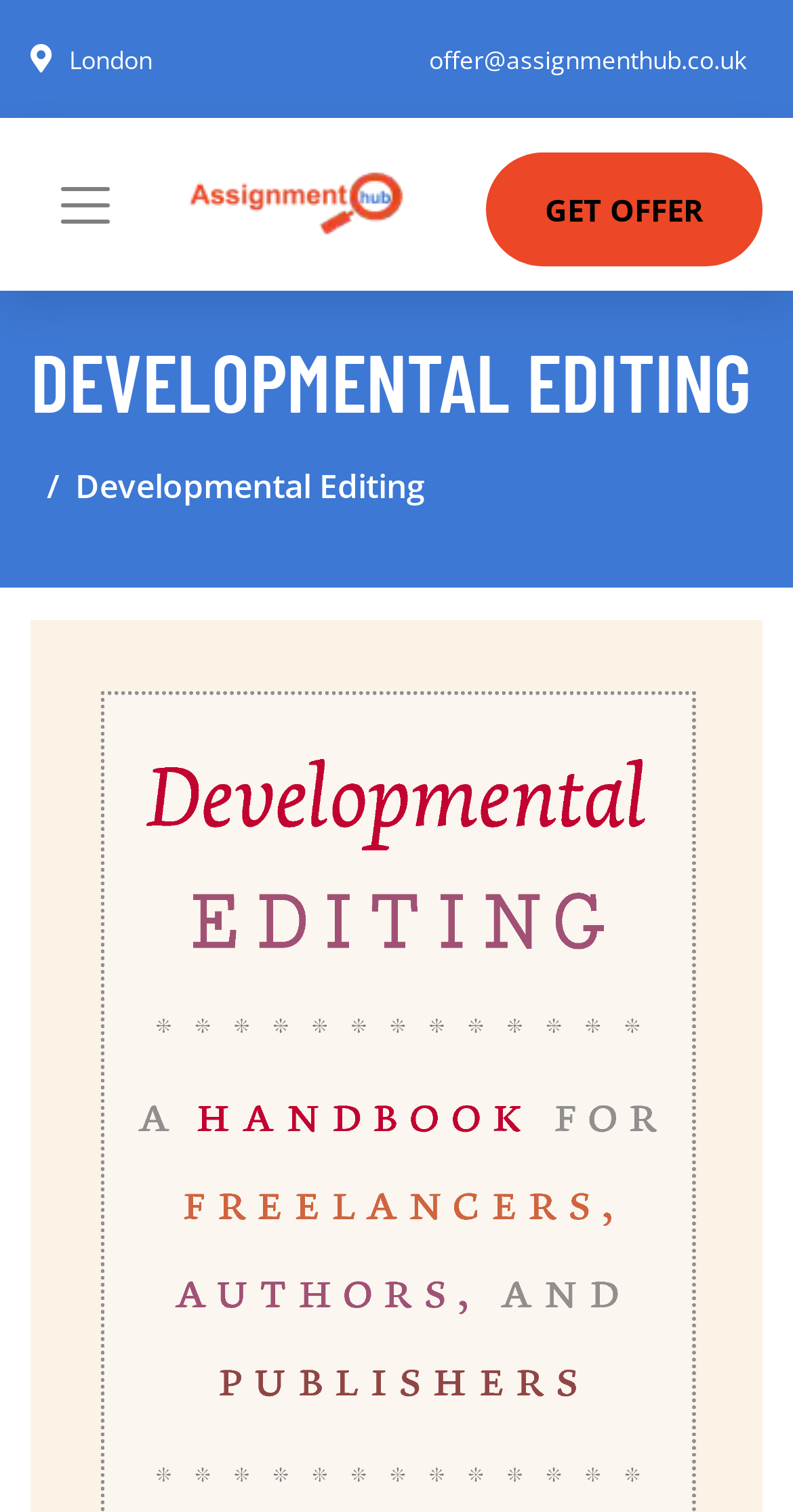Please answer the following question using a single word or phrase: 
What type of editing service is offered?

Developmental Editing